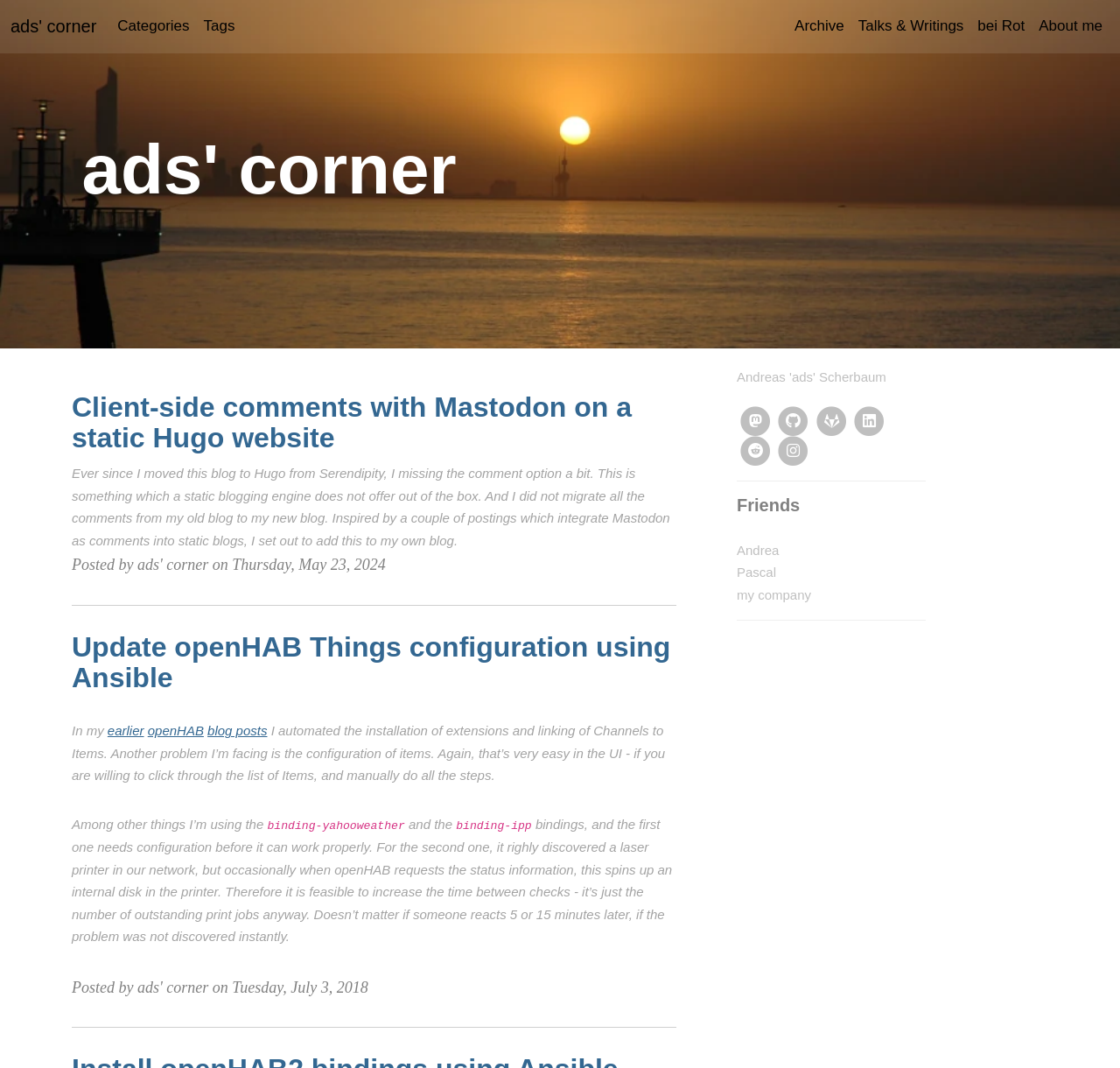What is the topic of the first blog post?
Look at the screenshot and provide an in-depth answer.

The topic of the first blog post can be determined by looking at the heading element with the text 'Client-side comments with Mastodon on a static Hugo website' which is located below the title of the blog, indicating that it is the topic of the first blog post.